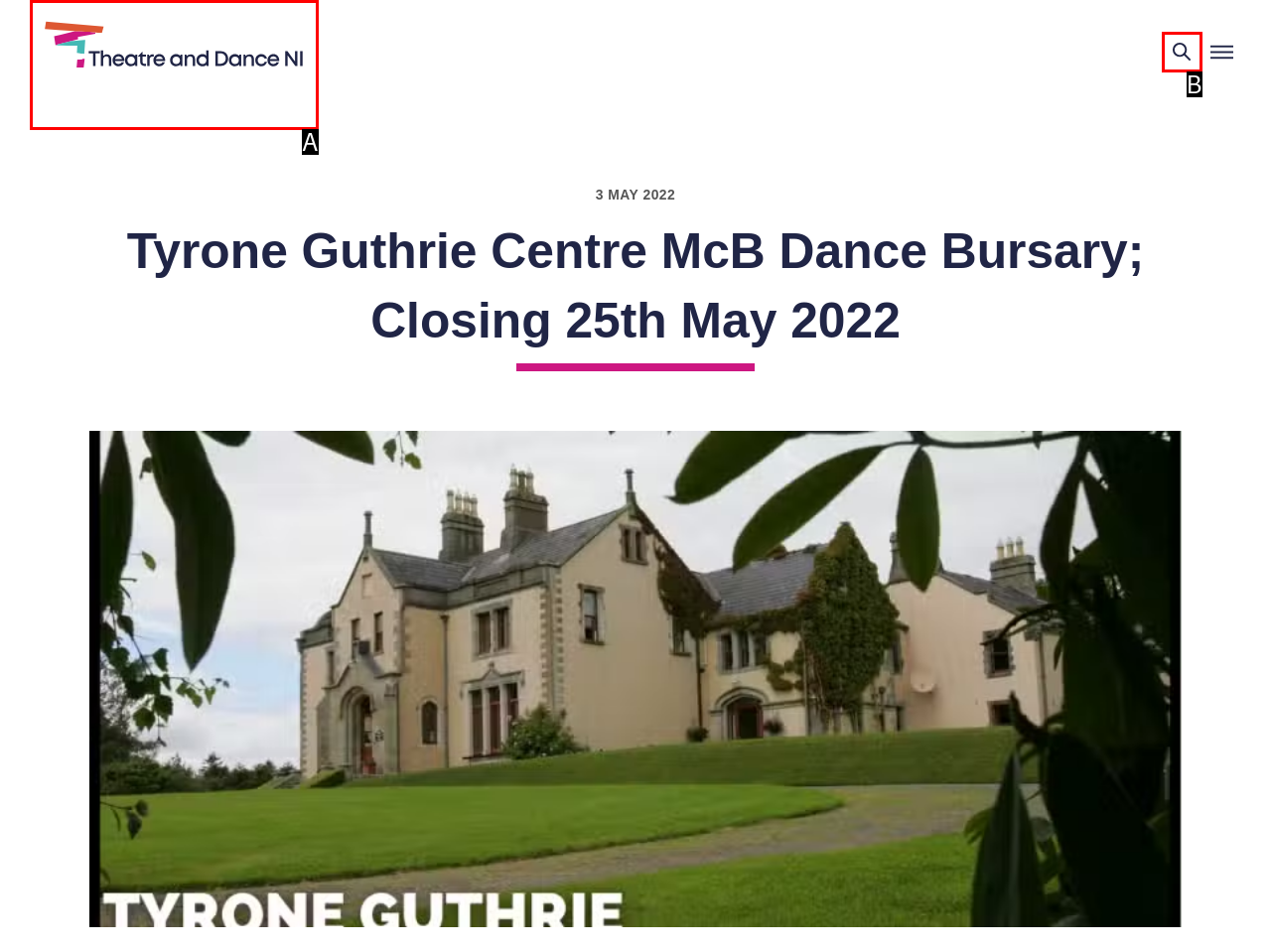Based on the description: Theatre and Dance NI, identify the matching lettered UI element.
Answer by indicating the letter from the choices.

A